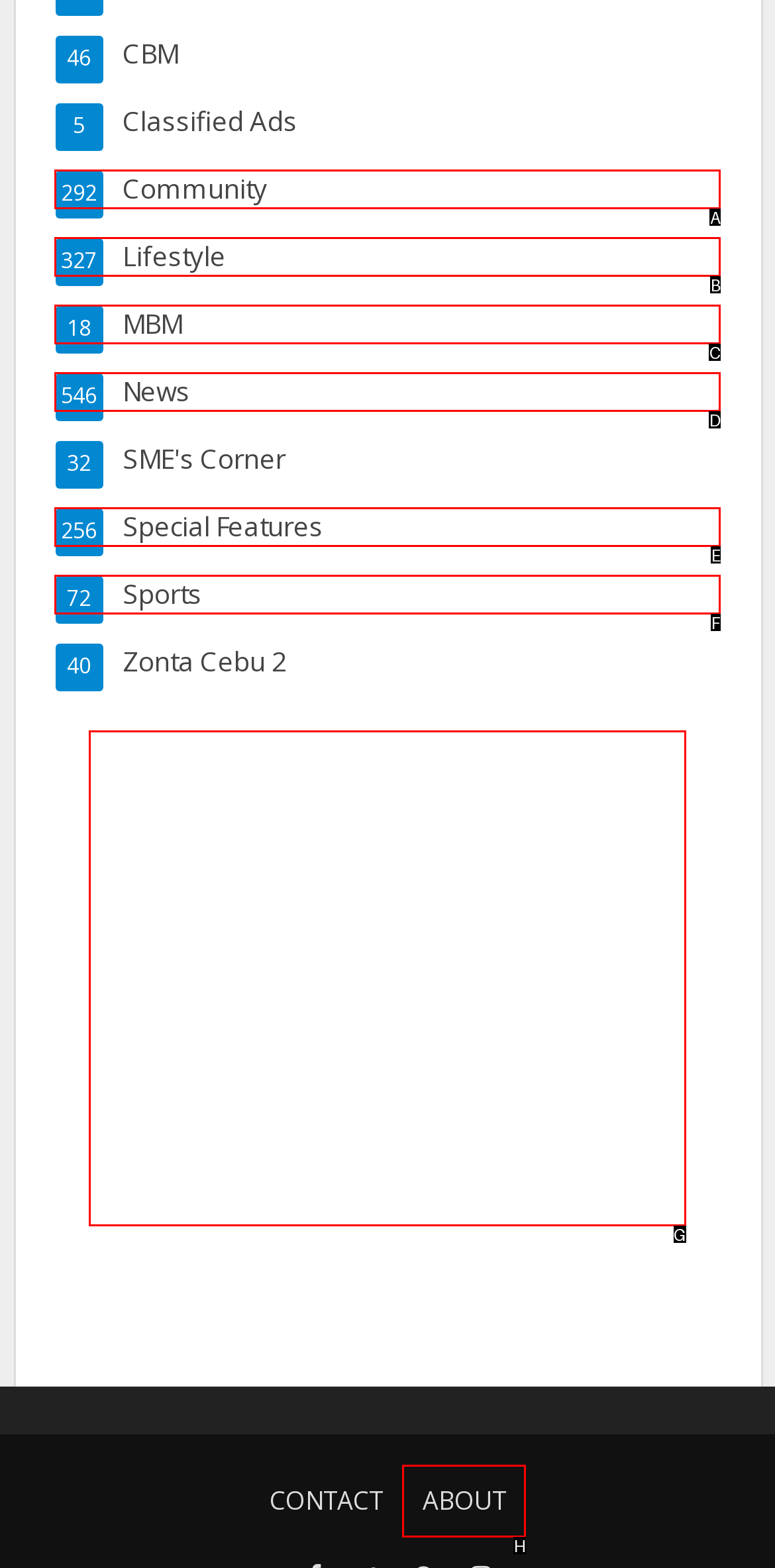Given the task: View image, indicate which boxed UI element should be clicked. Provide your answer using the letter associated with the correct choice.

G